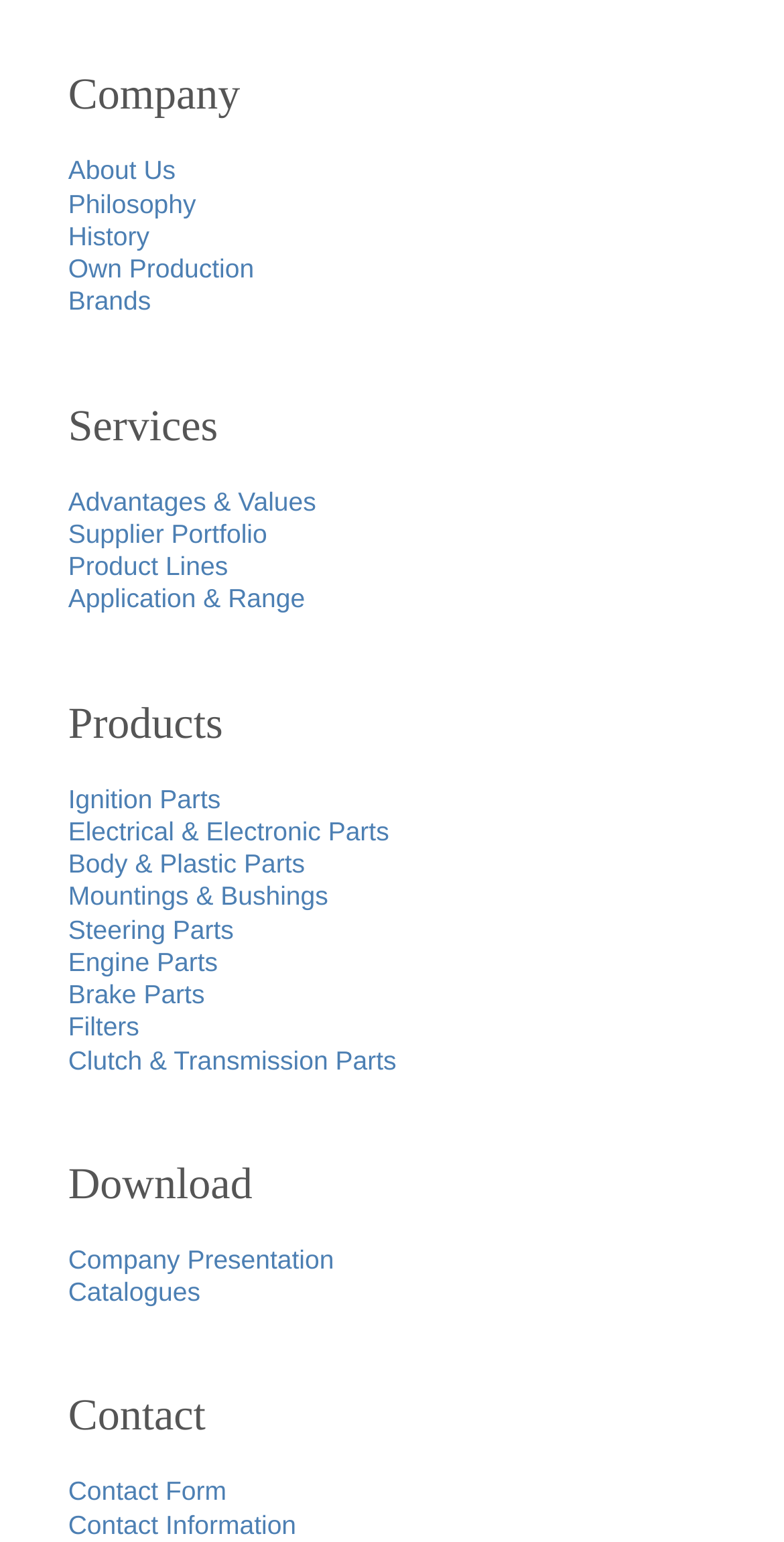What is the last product category listed?
Answer the question with a detailed and thorough explanation.

The last product category listed is 'Filters', which is indicated by the link element 'Filters' with bounding box coordinates [0.087, 0.656, 0.178, 0.676].